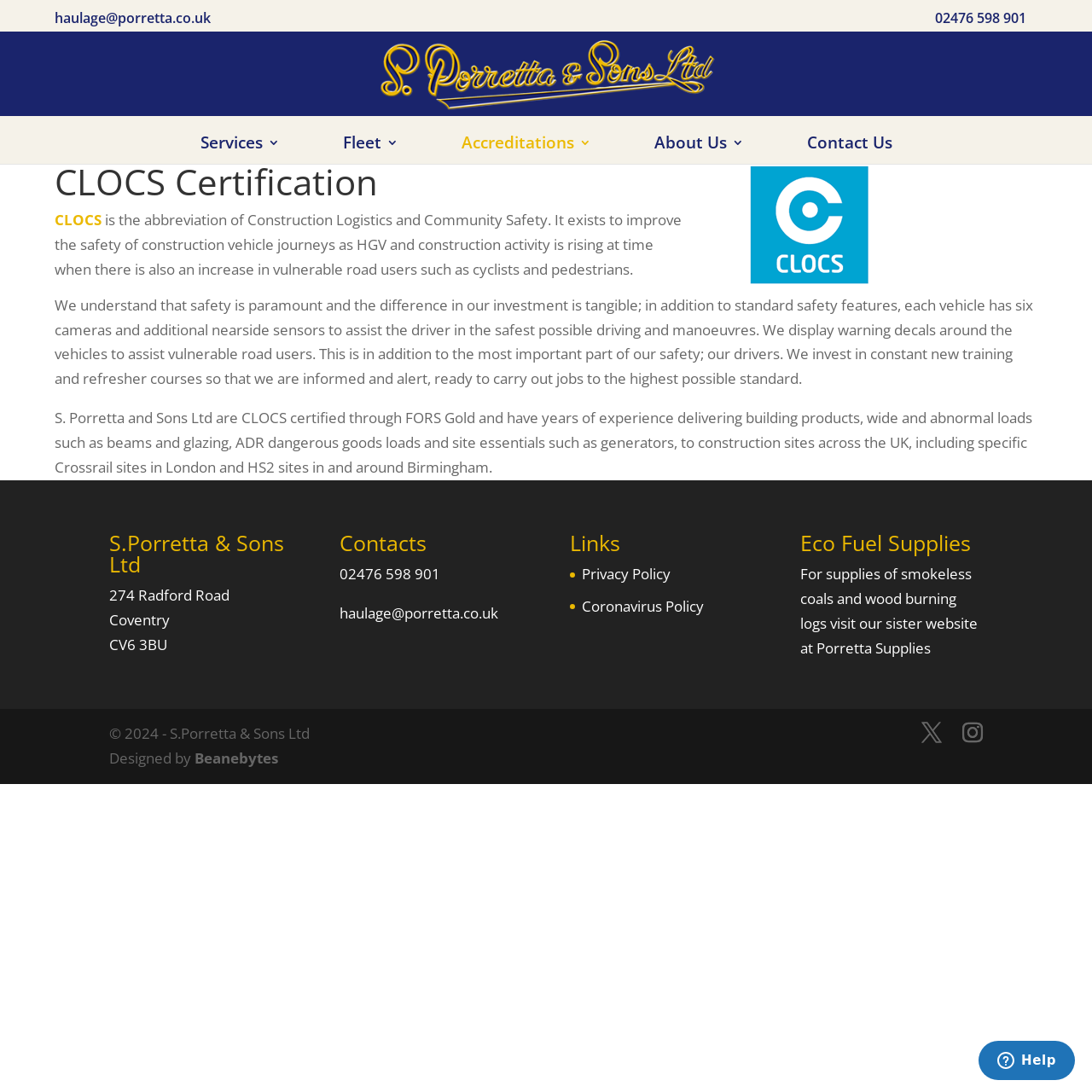Identify the bounding box coordinates of the element to click to follow this instruction: 'Click the 'Contact Us' link'. Ensure the coordinates are four float values between 0 and 1, provided as [left, top, right, bottom].

[0.739, 0.125, 0.817, 0.15]